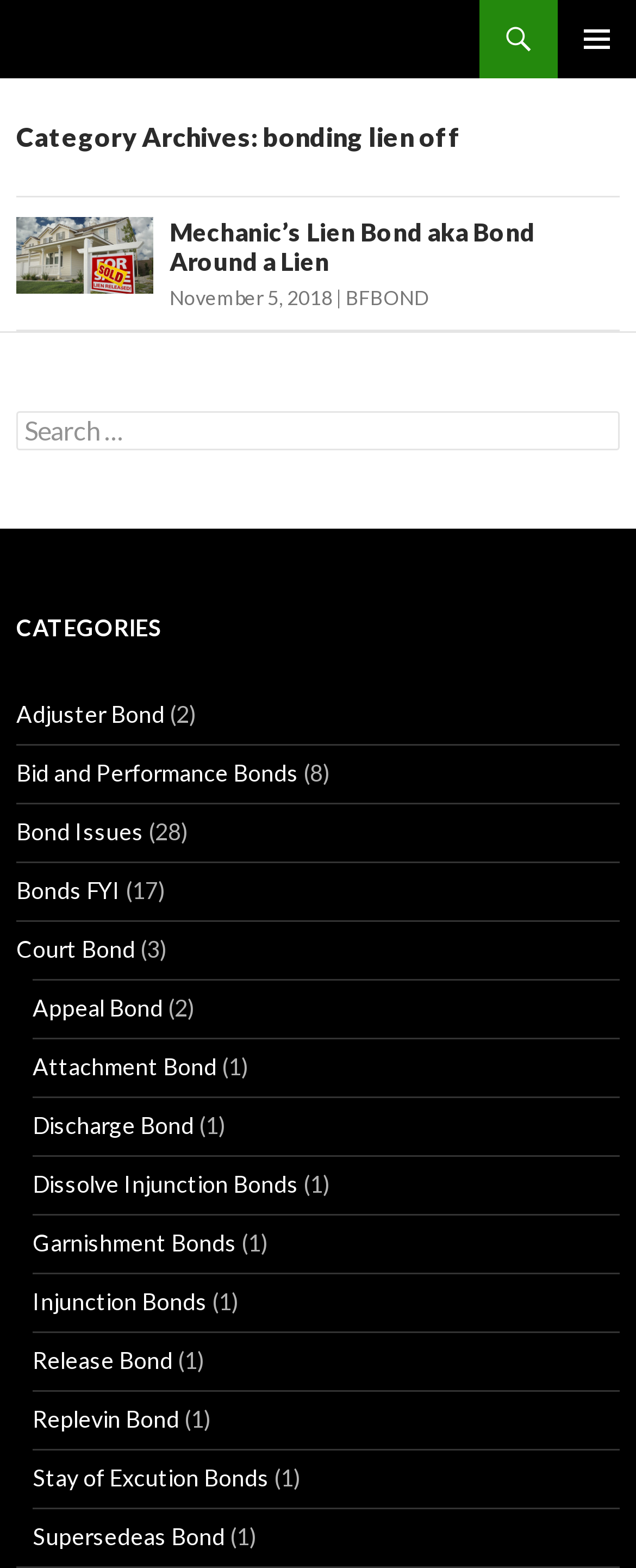Please identify the bounding box coordinates of the element that needs to be clicked to perform the following instruction: "Search for something".

[0.026, 0.262, 0.974, 0.287]